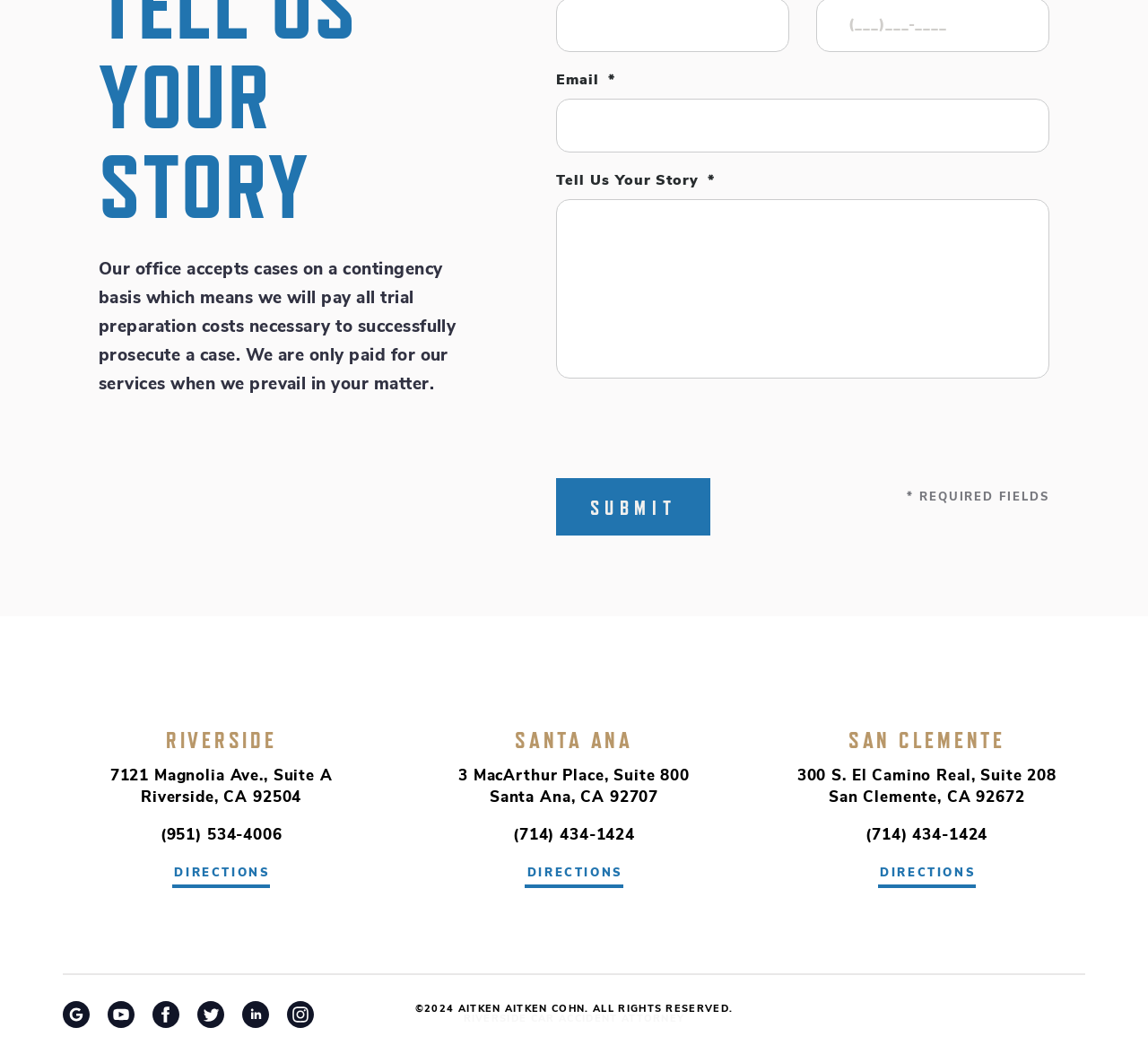Identify the bounding box coordinates for the element that needs to be clicked to fulfill this instruction: "Go to 'MSR Room 1'". Provide the coordinates in the format of four float numbers between 0 and 1: [left, top, right, bottom].

None